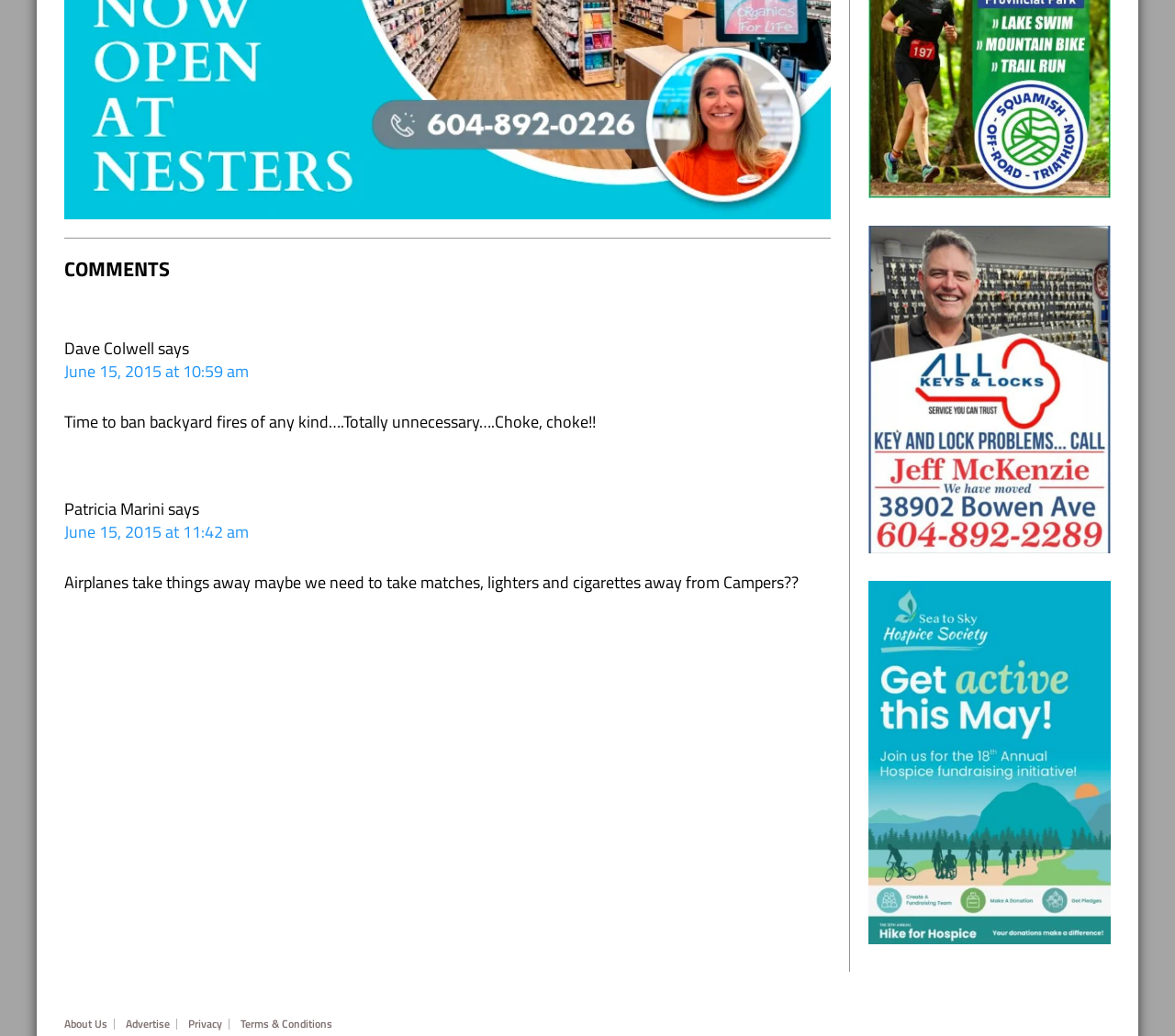Please analyze the image and give a detailed answer to the question:
How many links are there in the footer?

I looked at the footer element and found four link elements, which are 'About Us', 'Advertise', 'Privacy', and 'Terms & Conditions'.